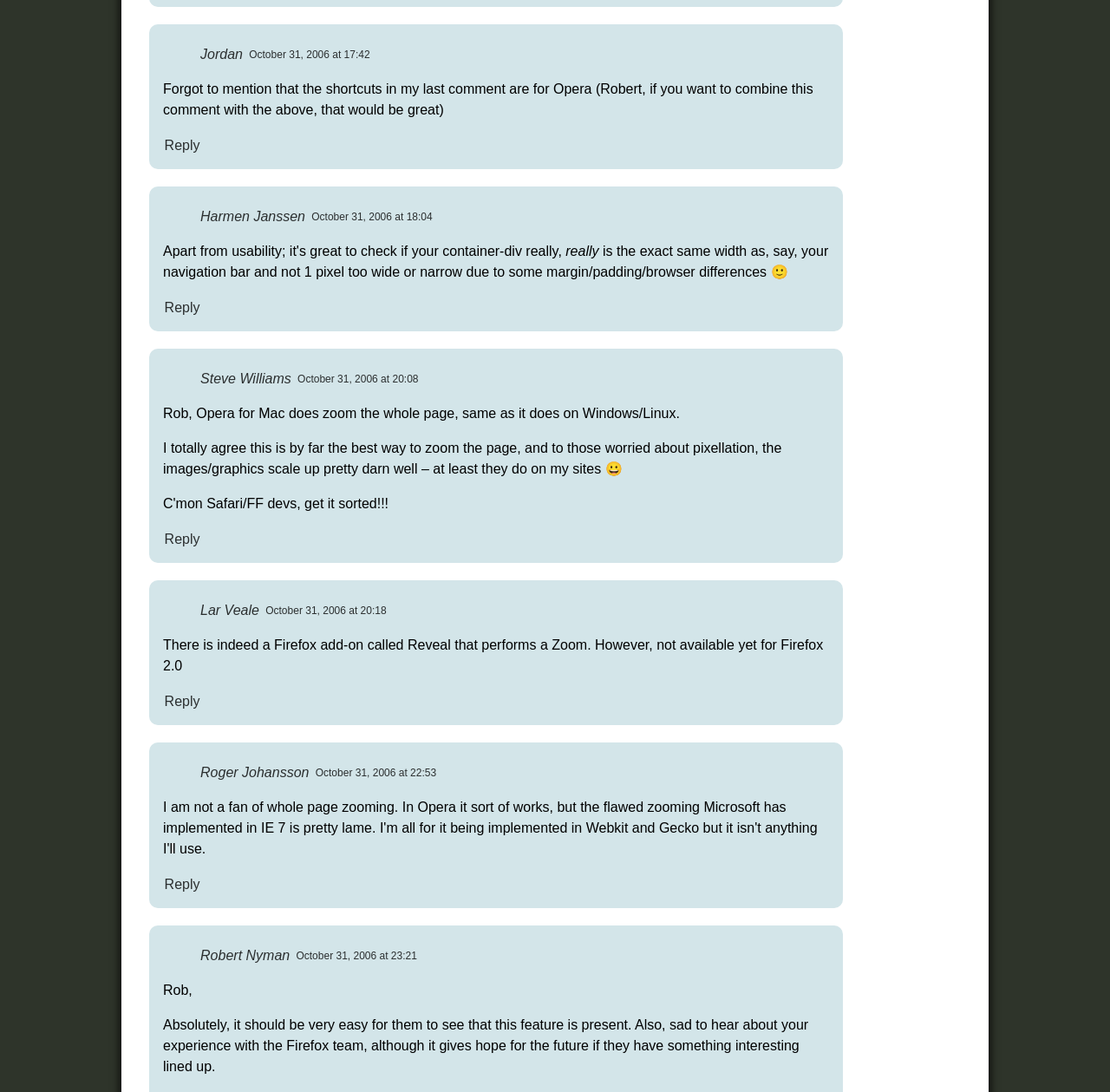Please provide the bounding box coordinates for the element that needs to be clicked to perform the following instruction: "Reply to Lar Veale". The coordinates should be given as four float numbers between 0 and 1, i.e., [left, top, right, bottom].

[0.147, 0.634, 0.181, 0.65]